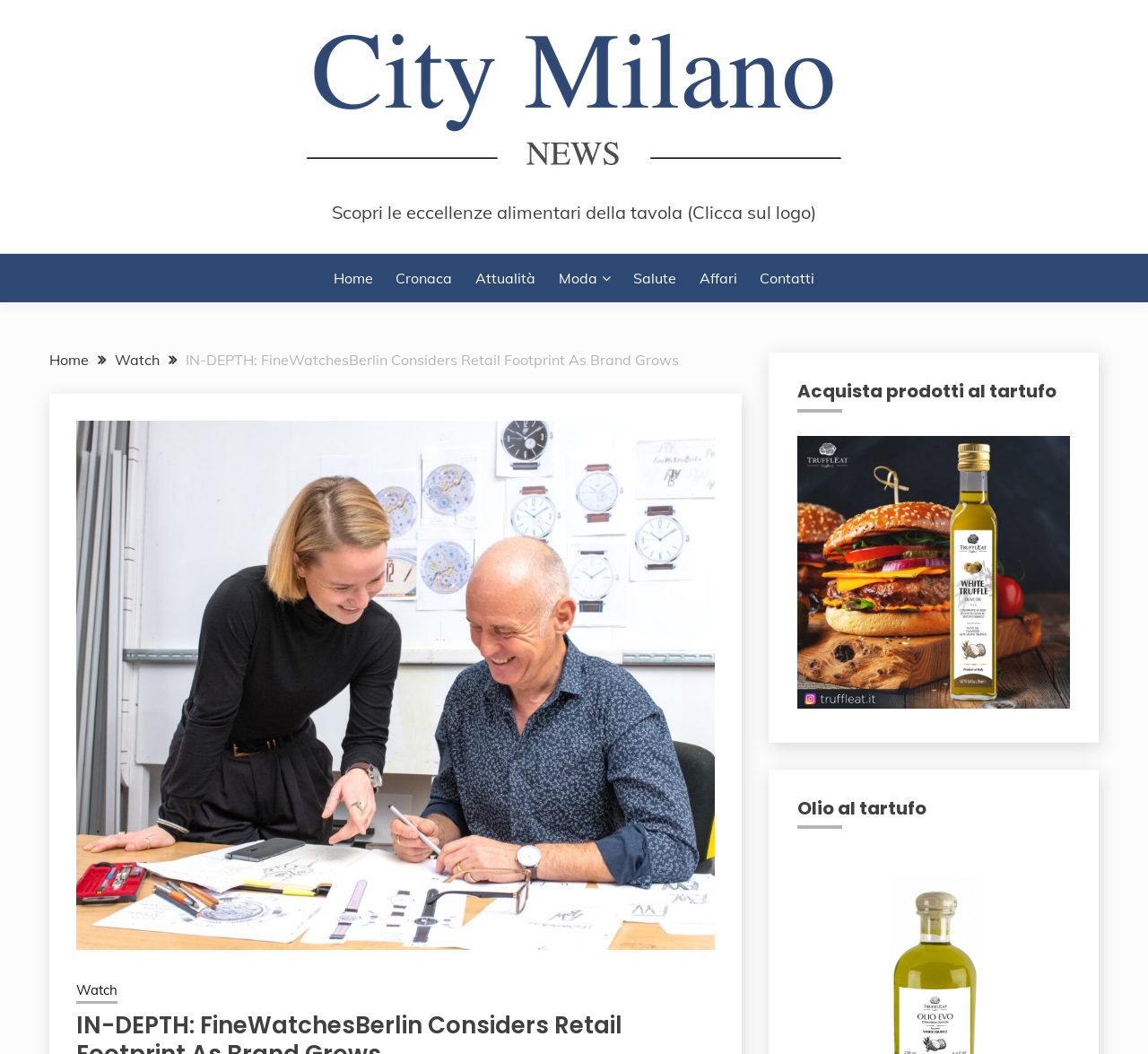Summarize the webpage with a detailed and informative caption.

The webpage appears to be a news article or blog post with a focus on FineWatchesBerlin, a luxury watch brand. At the top of the page, there is a prominent link taking up most of the width, followed by a static text element with an Italian phrase, "Scopri le eccellenze alimentari della tavola (Clicca sul logo)". Below this, there is a row of navigation links, including "Home", "Cronaca", "Attualità", "Moda", "Salute", "Affari", and "Contatti".

To the right of these navigation links, there is a breadcrumbs navigation section with links to "Home", "Watch", and the current article, "IN-DEPTH: FineWatchesBerlin Considers Retail Footprint As Brand Grows". Below the breadcrumbs, there is a large figure element containing an image related to the article, taking up most of the width.

Above the image, there is a link to "Watch", and below the image, there are two headings, "Acquista prodotti al tartufo" and "Olio al tartufo", with a link in between them. The headings and link are aligned to the right side of the page.